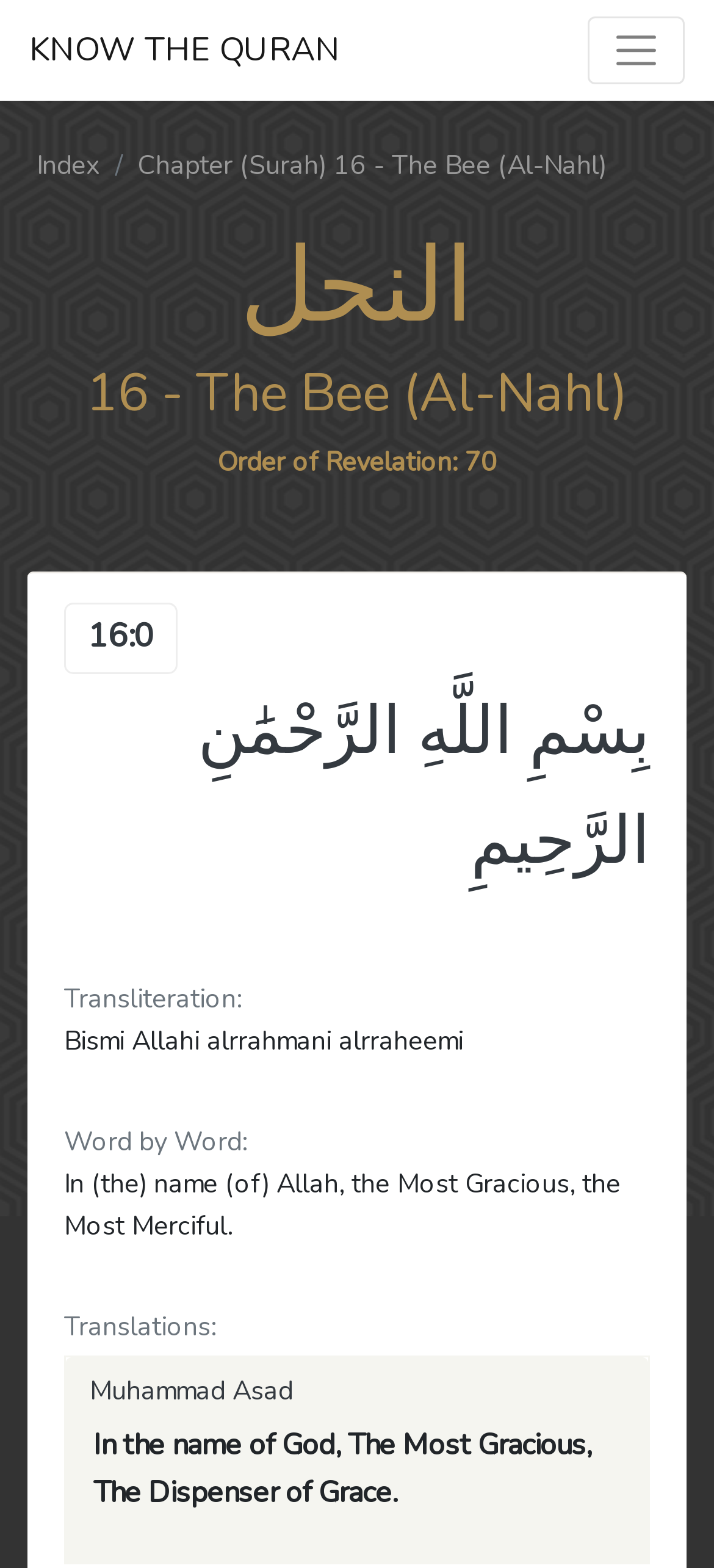Please give a concise answer to this question using a single word or phrase: 
What is the translation of the first verse of this Quran chapter by Muhammad Asad?

In the name of God, The Most Gracious, The Dispenser of Grace.